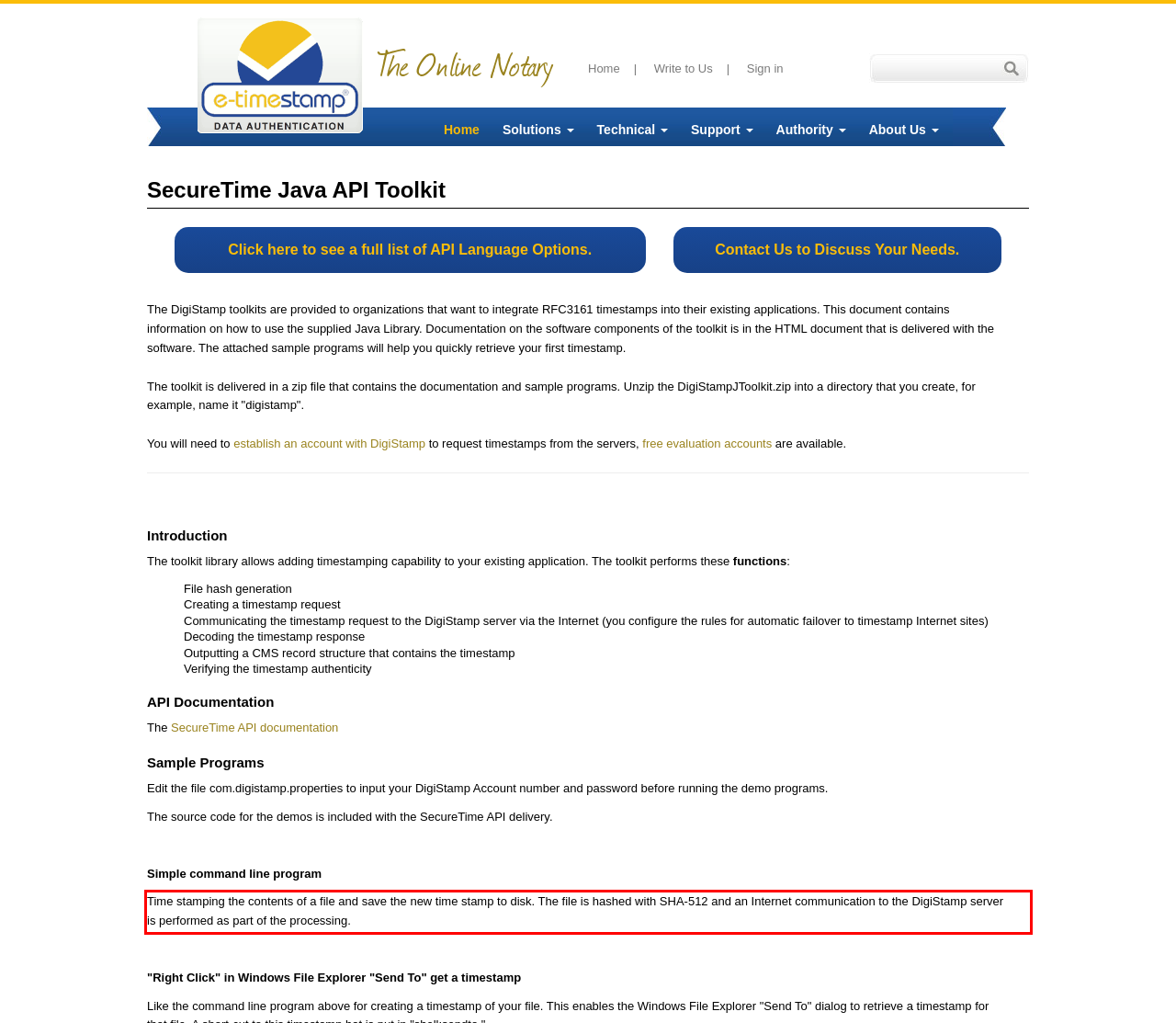Identify the red bounding box in the webpage screenshot and perform OCR to generate the text content enclosed.

Time stamping the contents of a file and save the new time stamp to disk. The file is hashed with SHA-512 and an Internet communication to the DigiStamp server is performed as part of the processing.